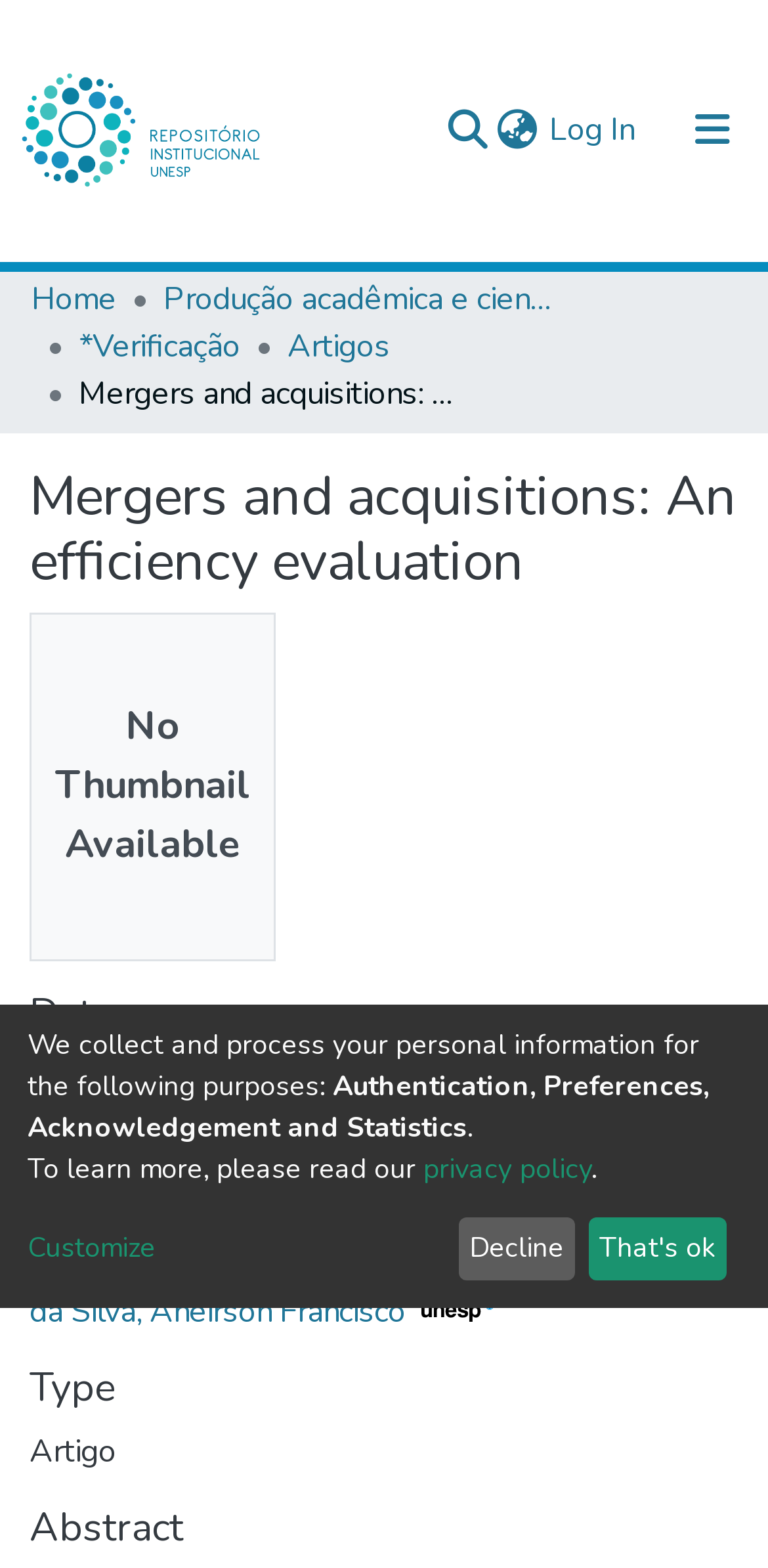Based on the element description "aria-label="Language switch" title="Language switch"", predict the bounding box coordinates of the UI element.

[0.641, 0.068, 0.705, 0.098]